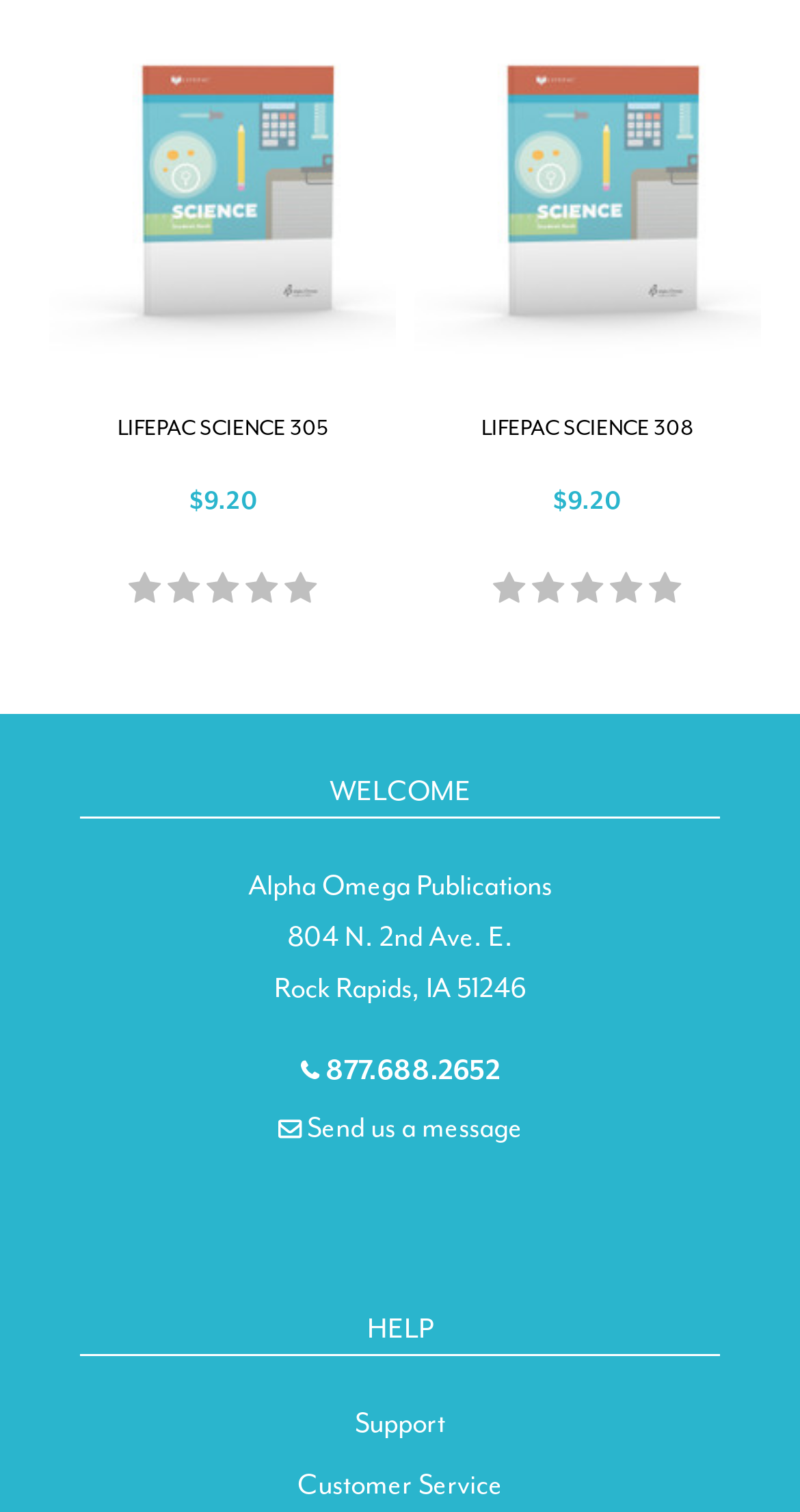Specify the bounding box coordinates of the element's region that should be clicked to achieve the following instruction: "Click on LIFEPAC SCIENCE 305". The bounding box coordinates consist of four float numbers between 0 and 1, in the format [left, top, right, bottom].

[0.063, 0.27, 0.495, 0.296]